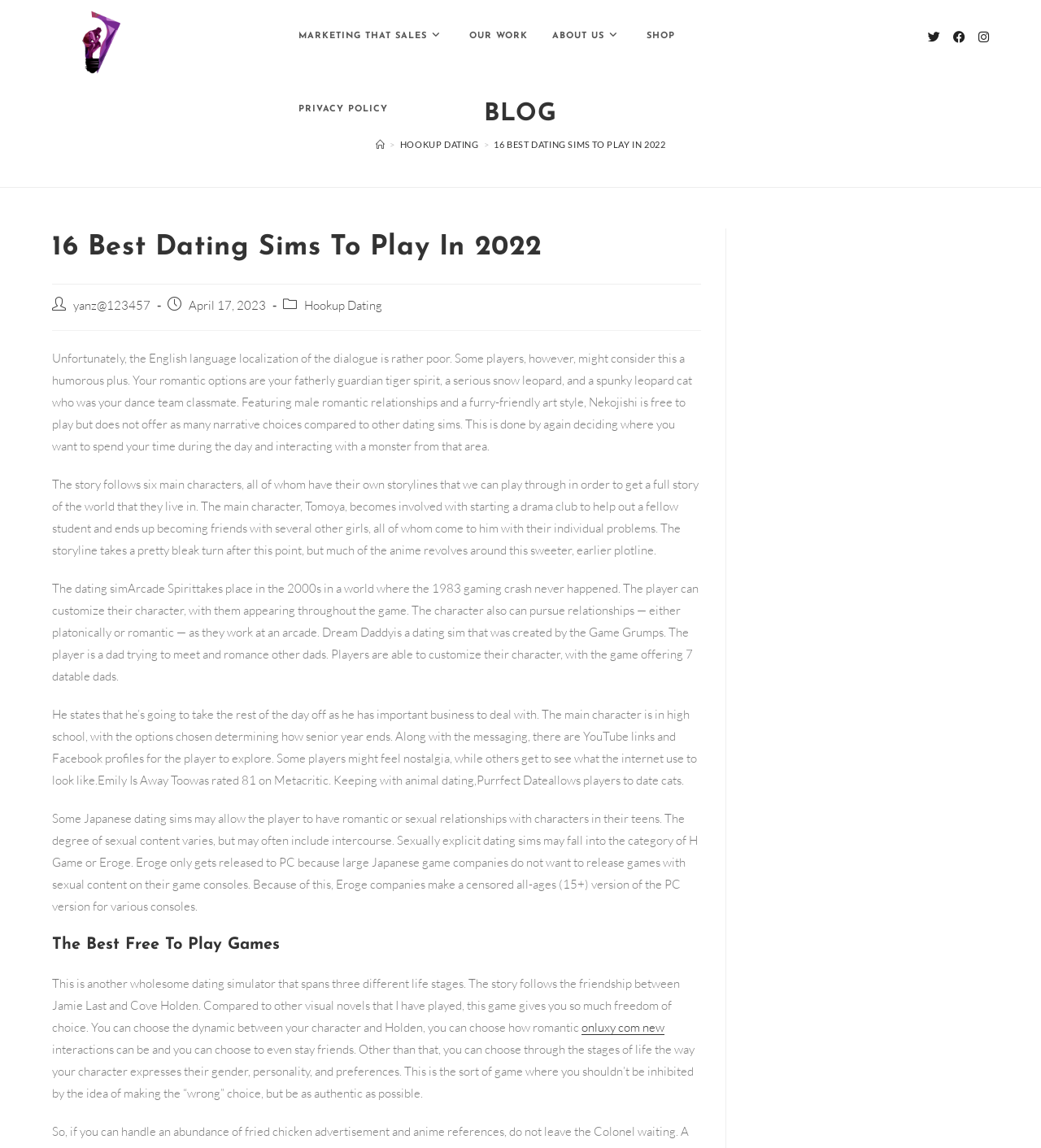Please indicate the bounding box coordinates for the clickable area to complete the following task: "Explore the 'SHOP'". The coordinates should be specified as four float numbers between 0 and 1, i.e., [left, top, right, bottom].

[0.609, 0.0, 0.66, 0.064]